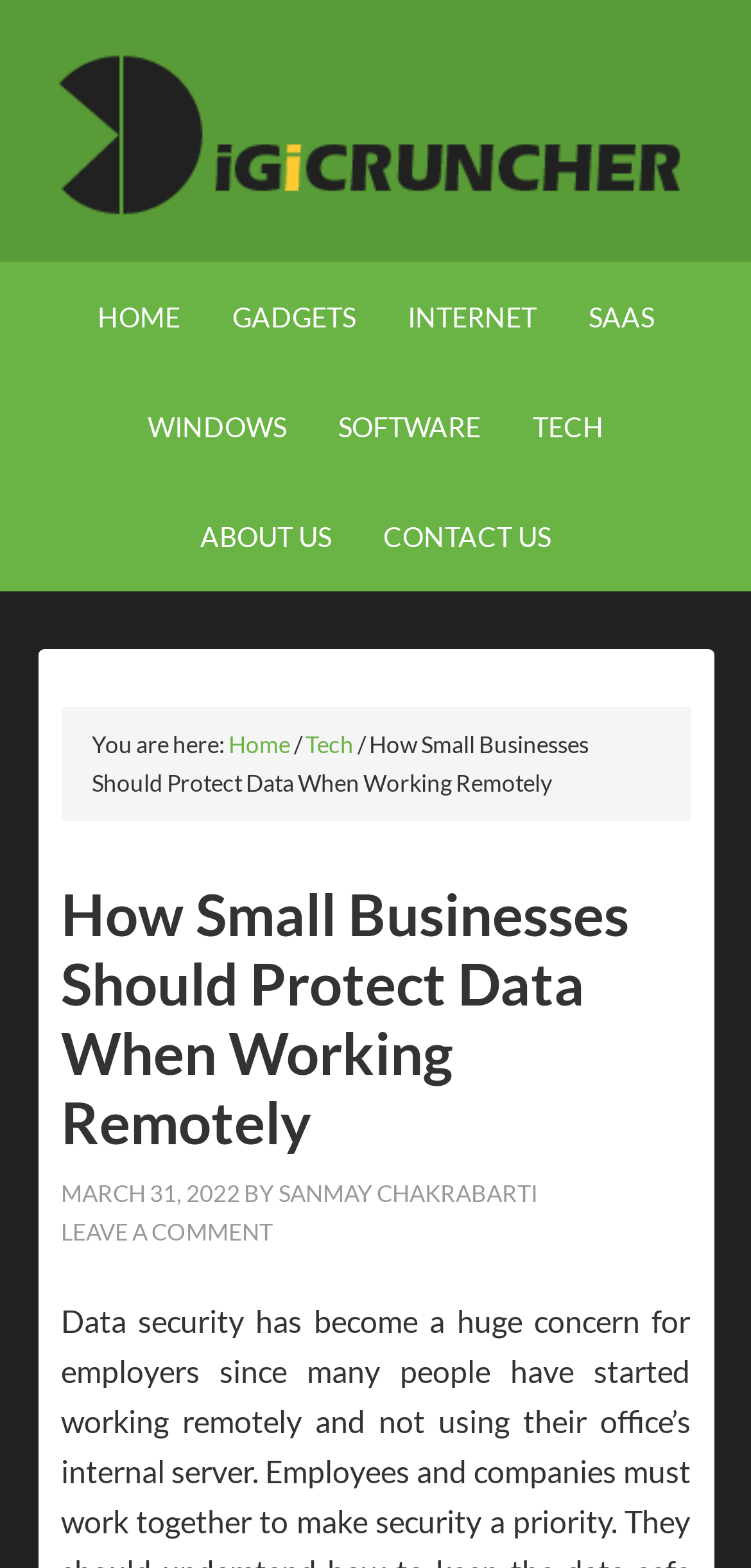Based on the visual content of the image, answer the question thoroughly: What is the date of the article?

I found the date of the article by looking at the time element, which is located below the article title and author name. The date is 'MARCH 31, 2022'.